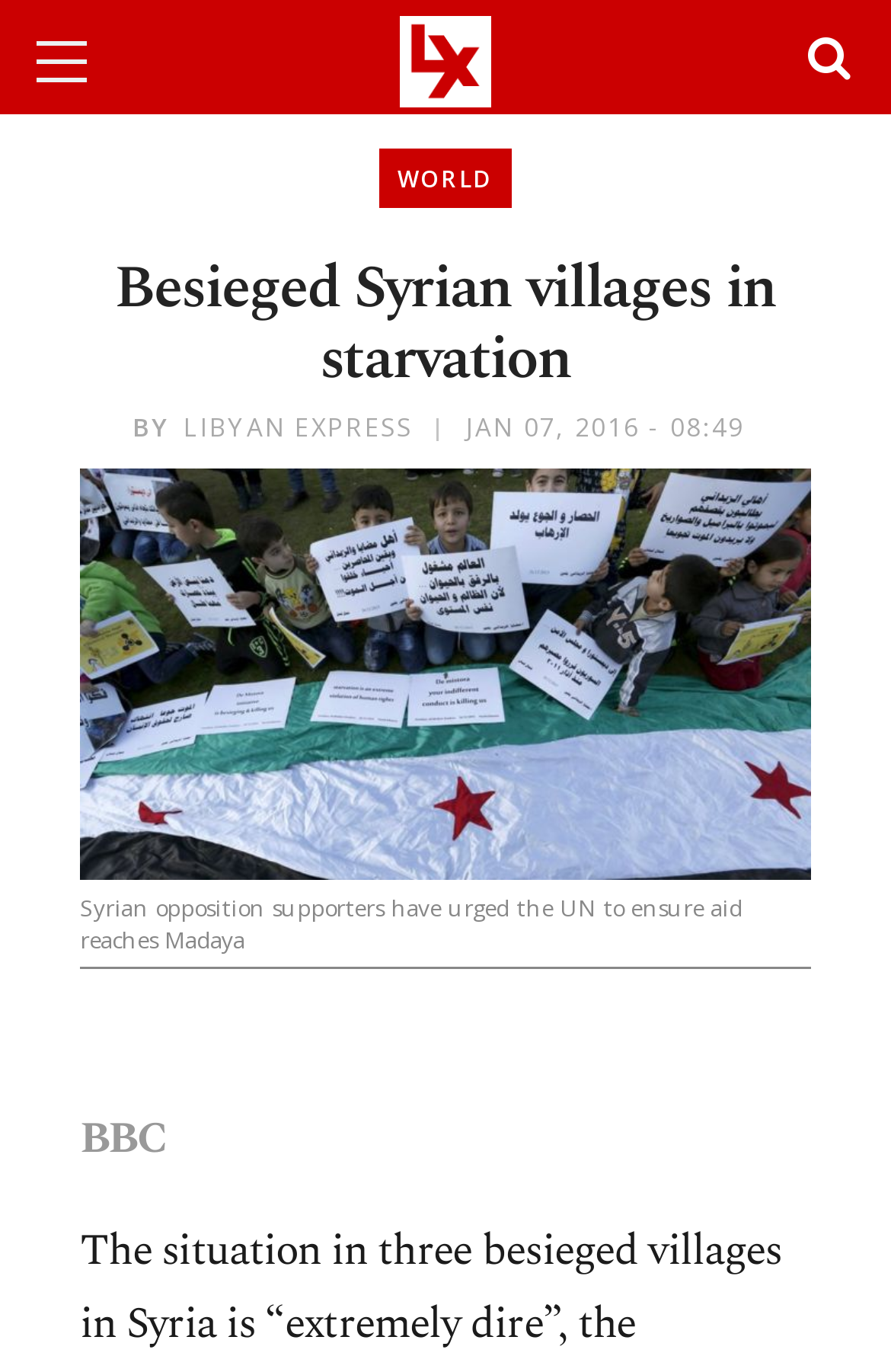Could you identify the text that serves as the heading for this webpage?

Besieged Syrian villages in starvation